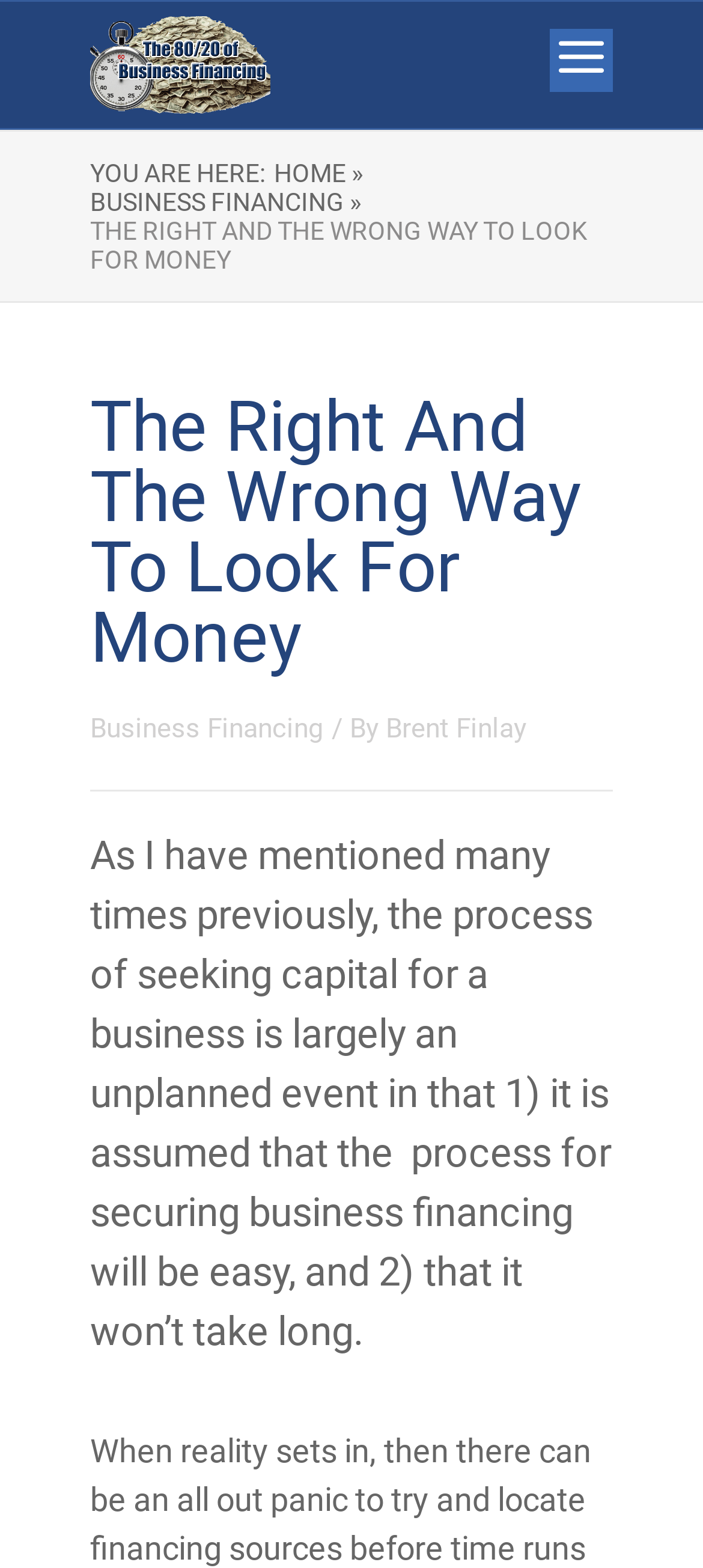Provide the text content of the webpage's main heading.

The Right And The Wrong Way To Look For Money